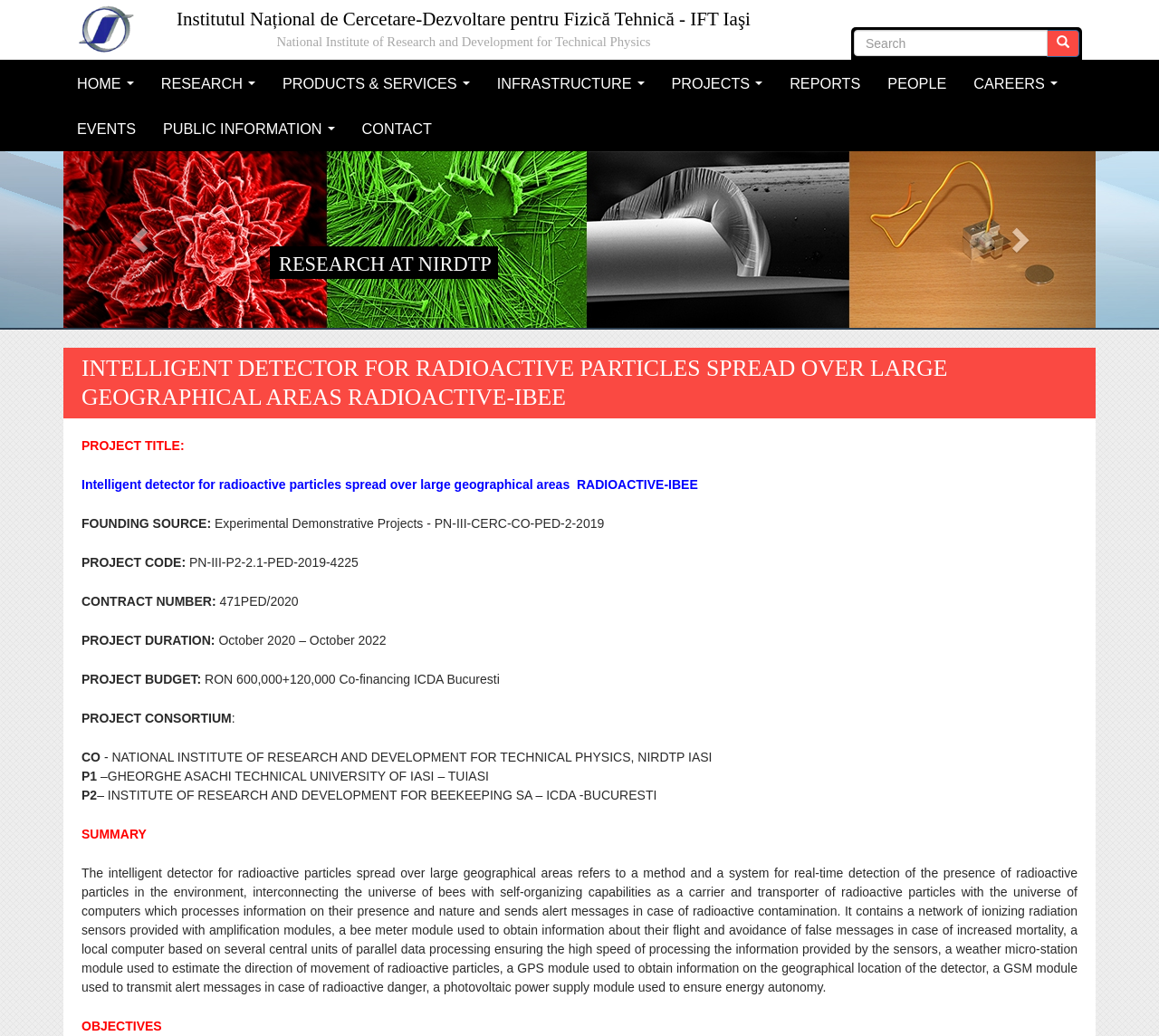Please identify the bounding box coordinates of the element I should click to complete this instruction: 'Click on Home'. The coordinates should be given as four float numbers between 0 and 1, like this: [left, top, right, bottom].

[0.066, 0.0, 0.117, 0.057]